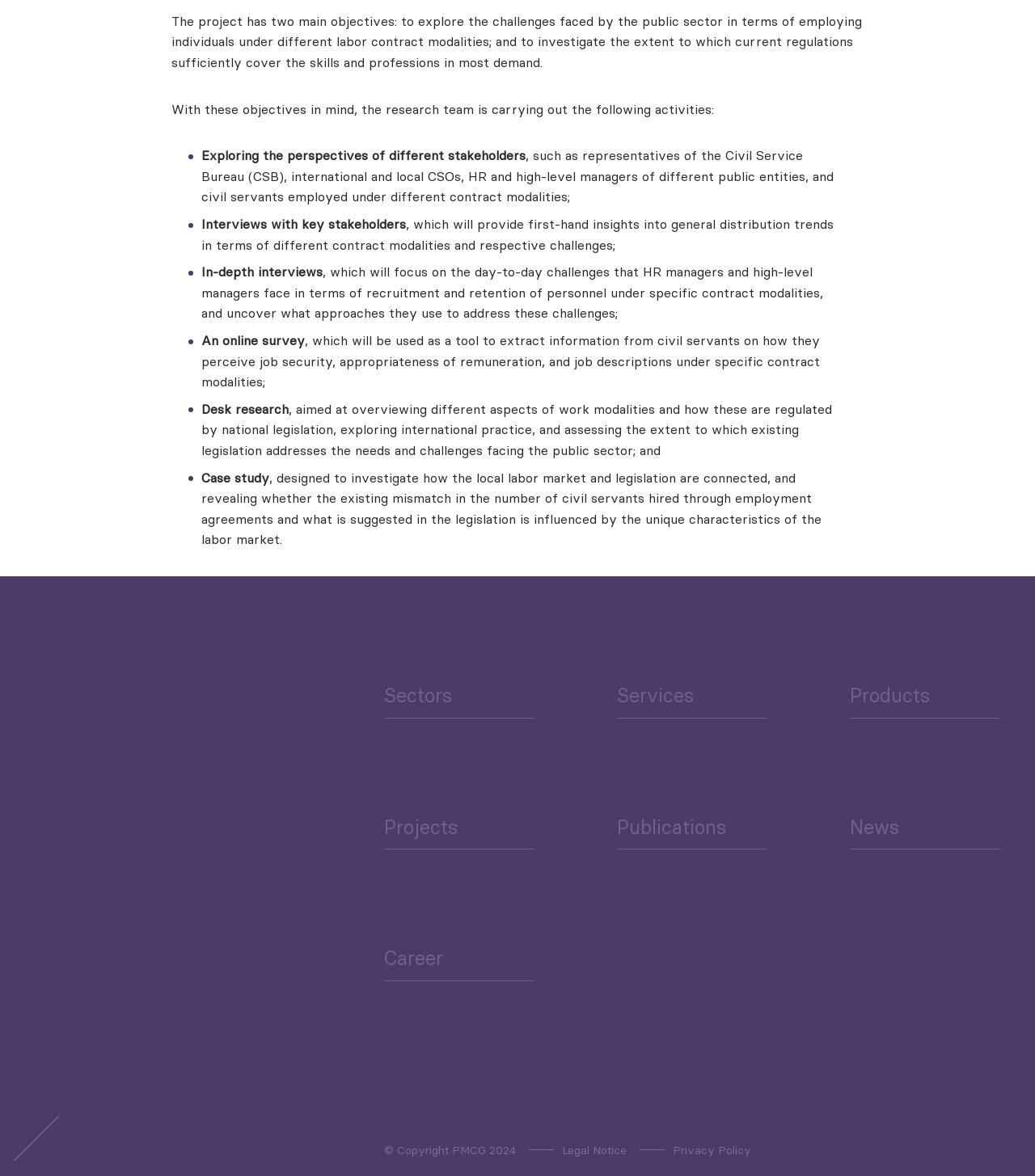What is the copyright year of the website?
Based on the image, please offer an in-depth response to the question.

The copyright year of the website is 2024, as stated at the bottom left corner of the webpage, '© Copyright PMCG 2024'.